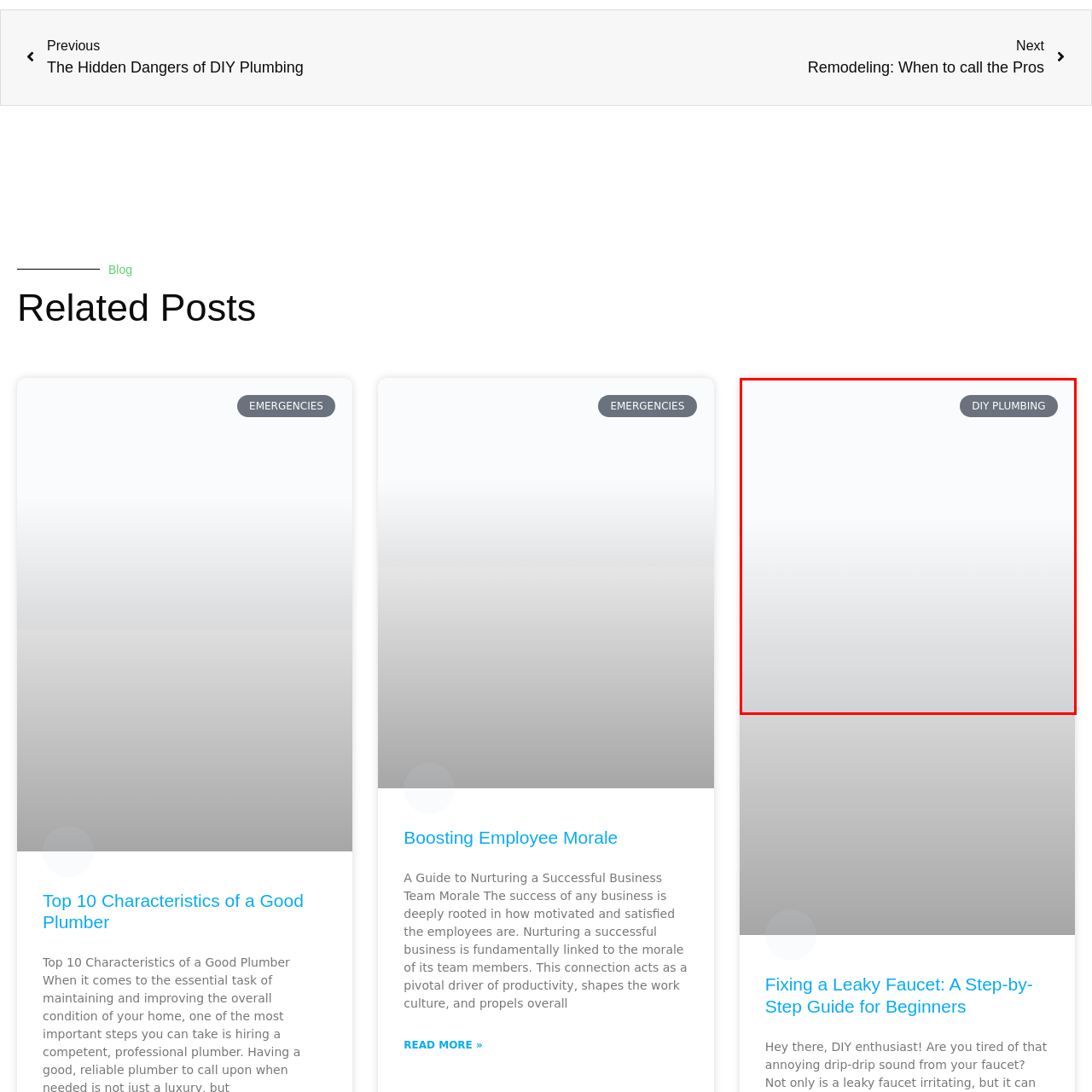What is the design aesthetic of the webpage? Study the image bordered by the red bounding box and answer briefly using a single word or a phrase.

Simple and inviting